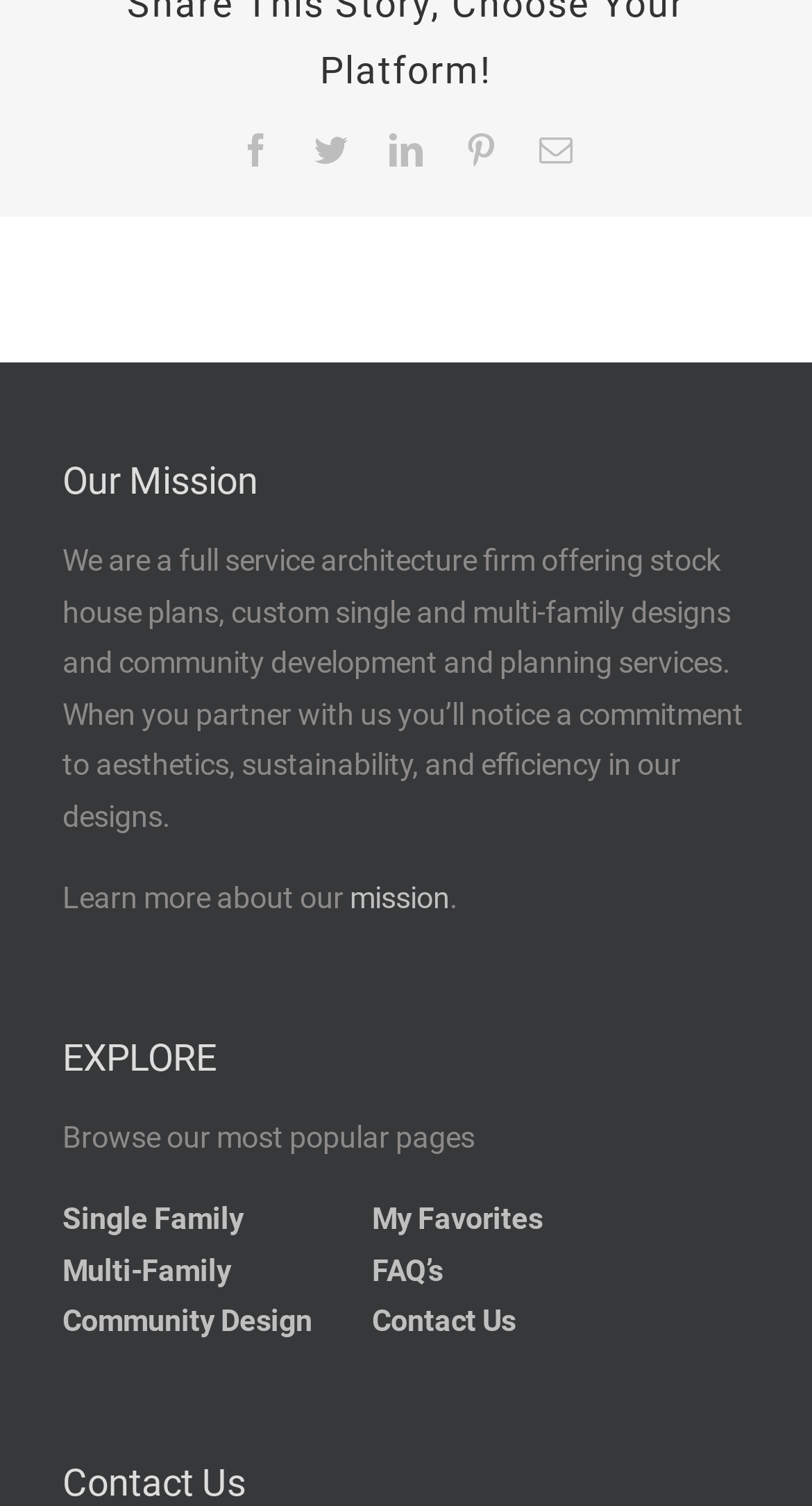Determine the bounding box of the UI element mentioned here: "Twitter". The coordinates must be in the format [left, top, right, bottom] with values ranging from 0 to 1.

[0.387, 0.089, 0.428, 0.111]